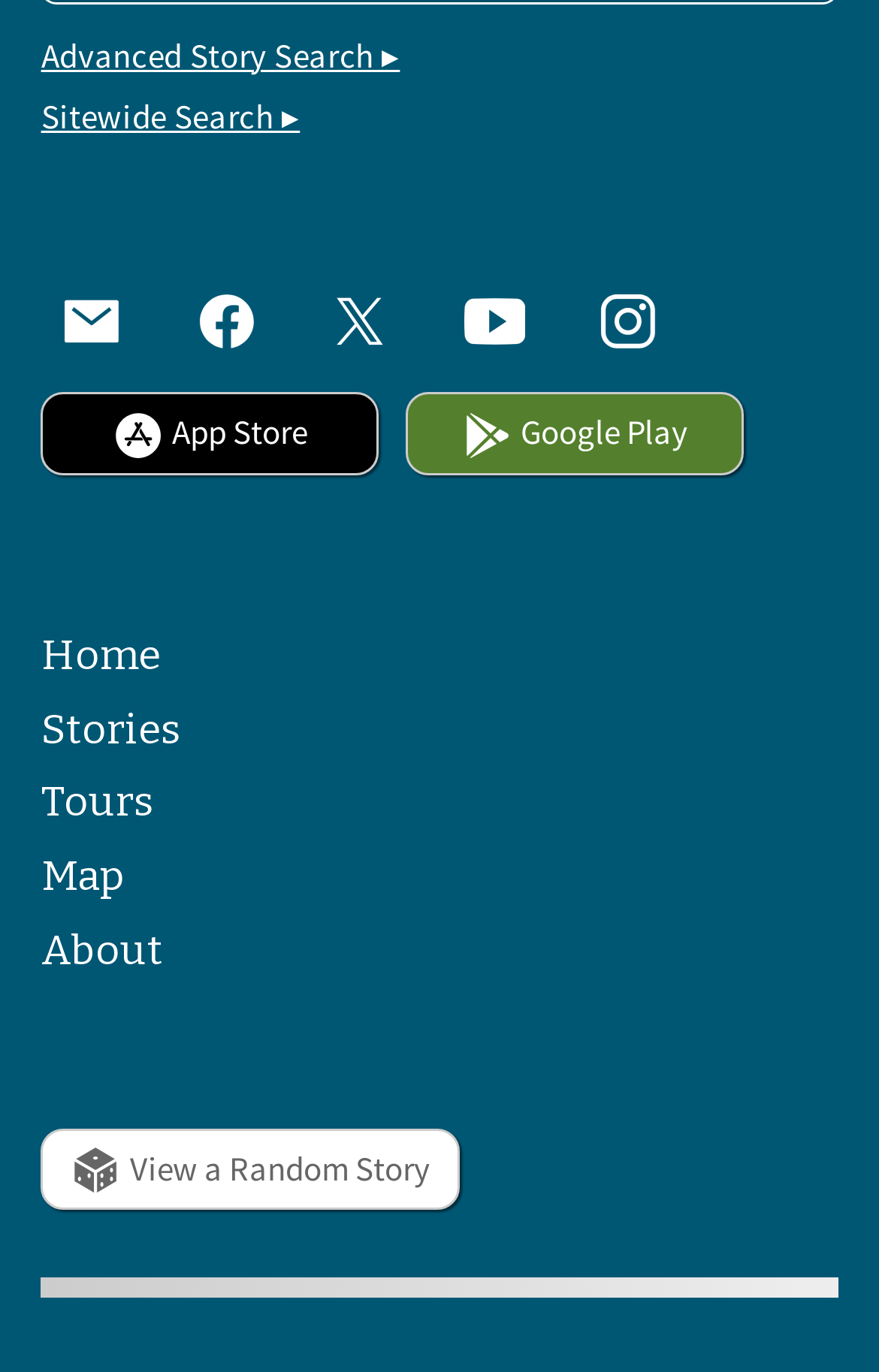Calculate the bounding box coordinates of the UI element given the description: "Sitewide Search ▸".

[0.047, 0.068, 0.341, 0.1]